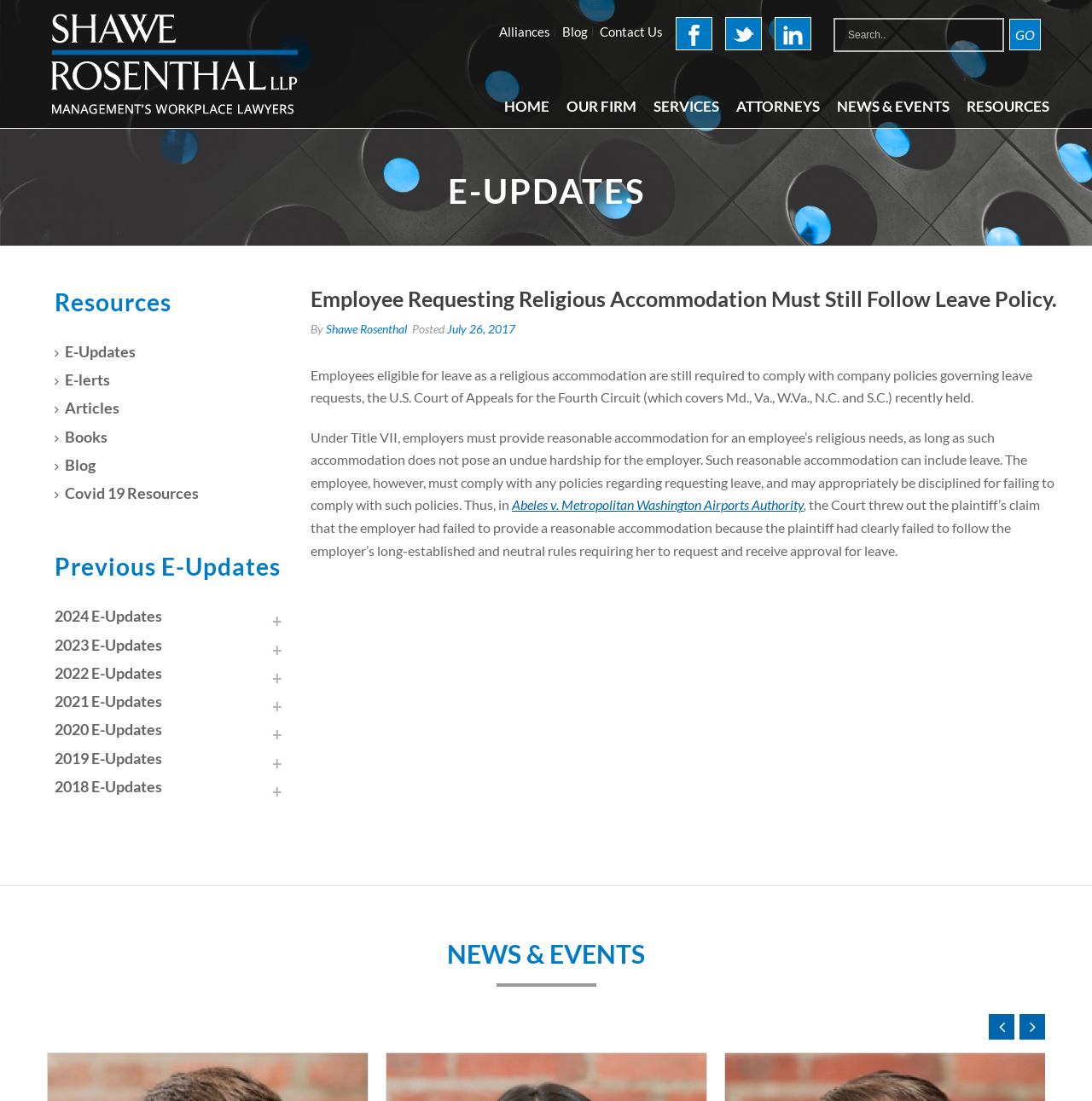Please determine the bounding box coordinates of the element's region to click in order to carry out the following instruction: "Go to OUR WORLD’S OCEAN POOLS". The coordinates should be four float numbers between 0 and 1, i.e., [left, top, right, bottom].

None